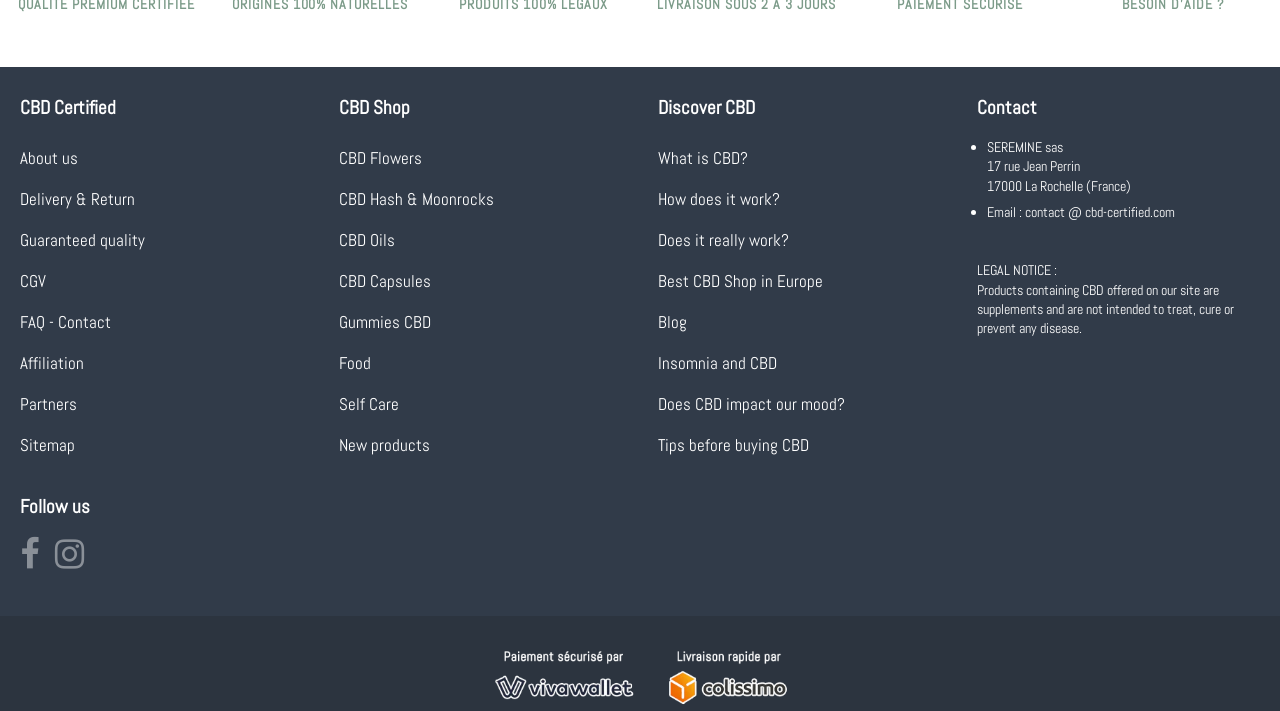Determine the bounding box coordinates for the area you should click to complete the following instruction: "Learn what is CBD?".

[0.514, 0.194, 0.735, 0.252]